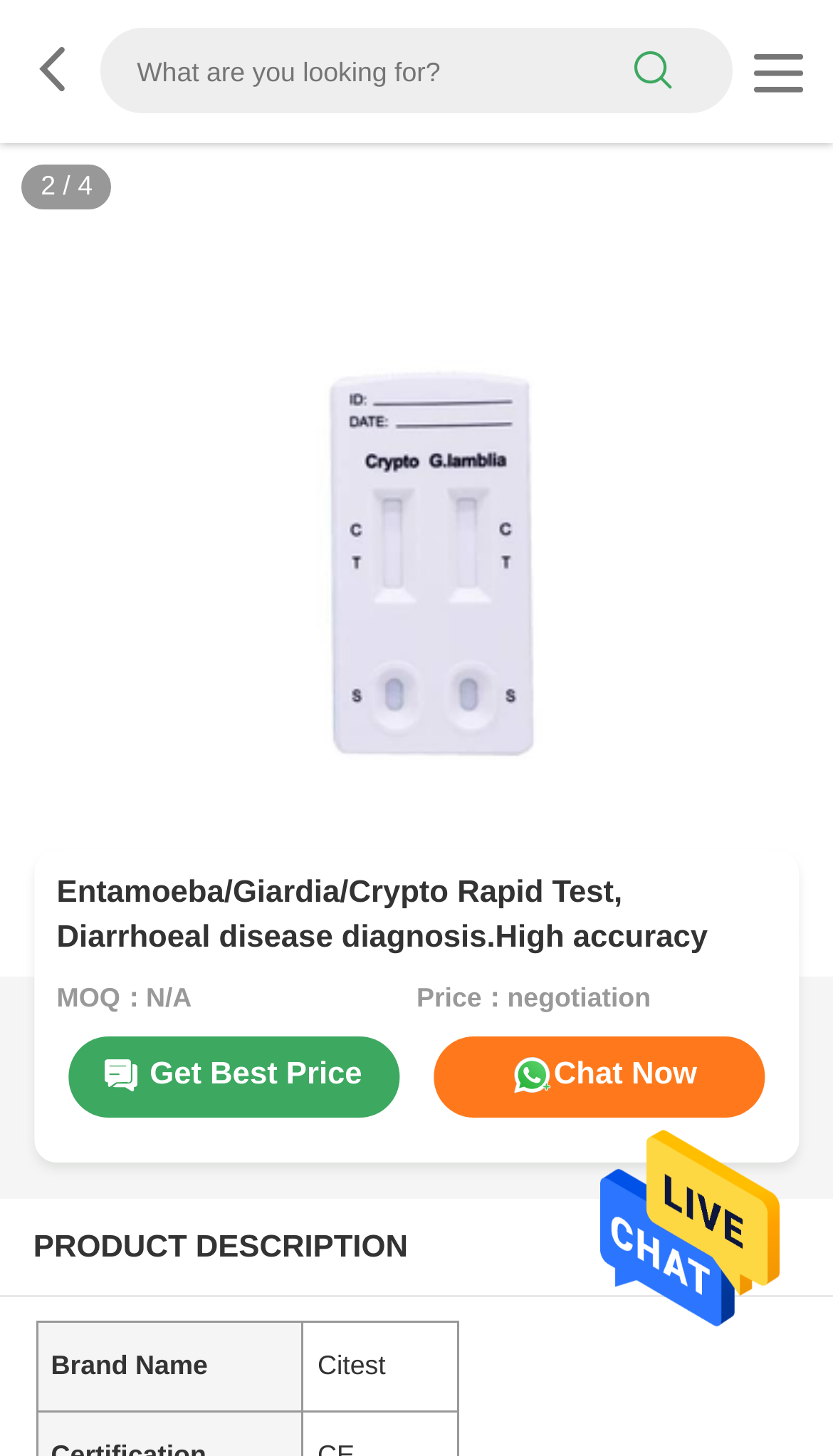Answer the question below in one word or phrase:
What is the brand name of the product?

Citest